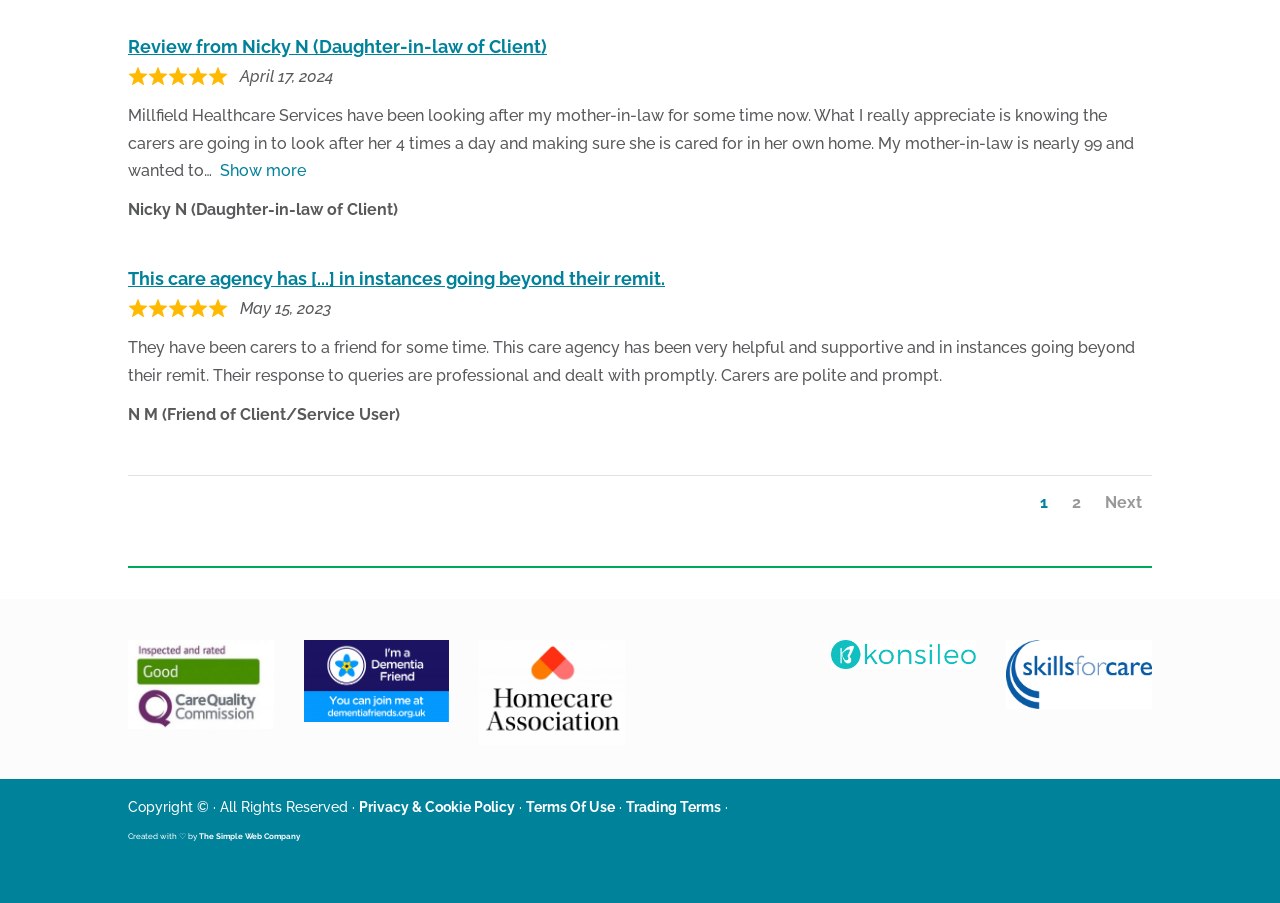Given the description "Terms Of Use", determine the bounding box of the corresponding UI element.

[0.411, 0.885, 0.48, 0.903]